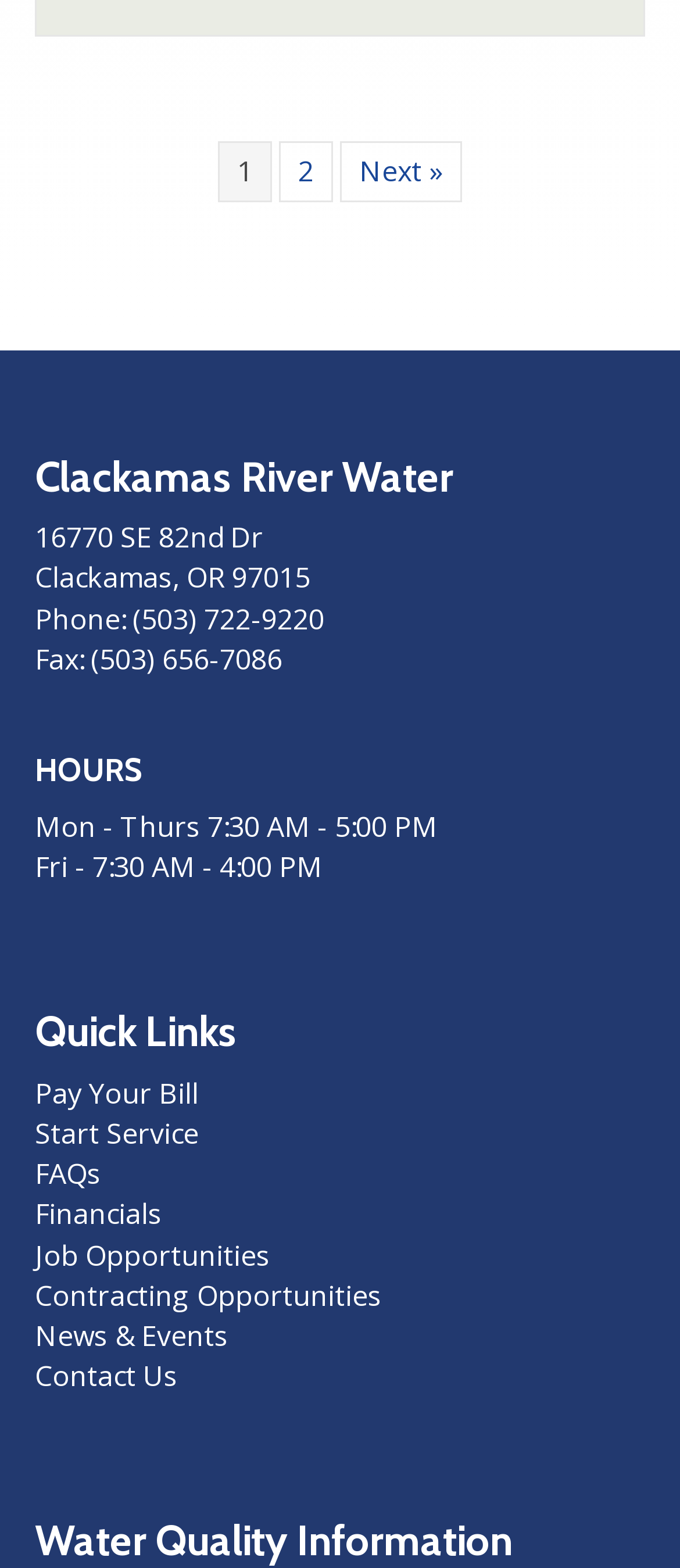Answer the question in a single word or phrase:
What are the hours of operation on Fridays?

7:30 AM - 4:00 PM